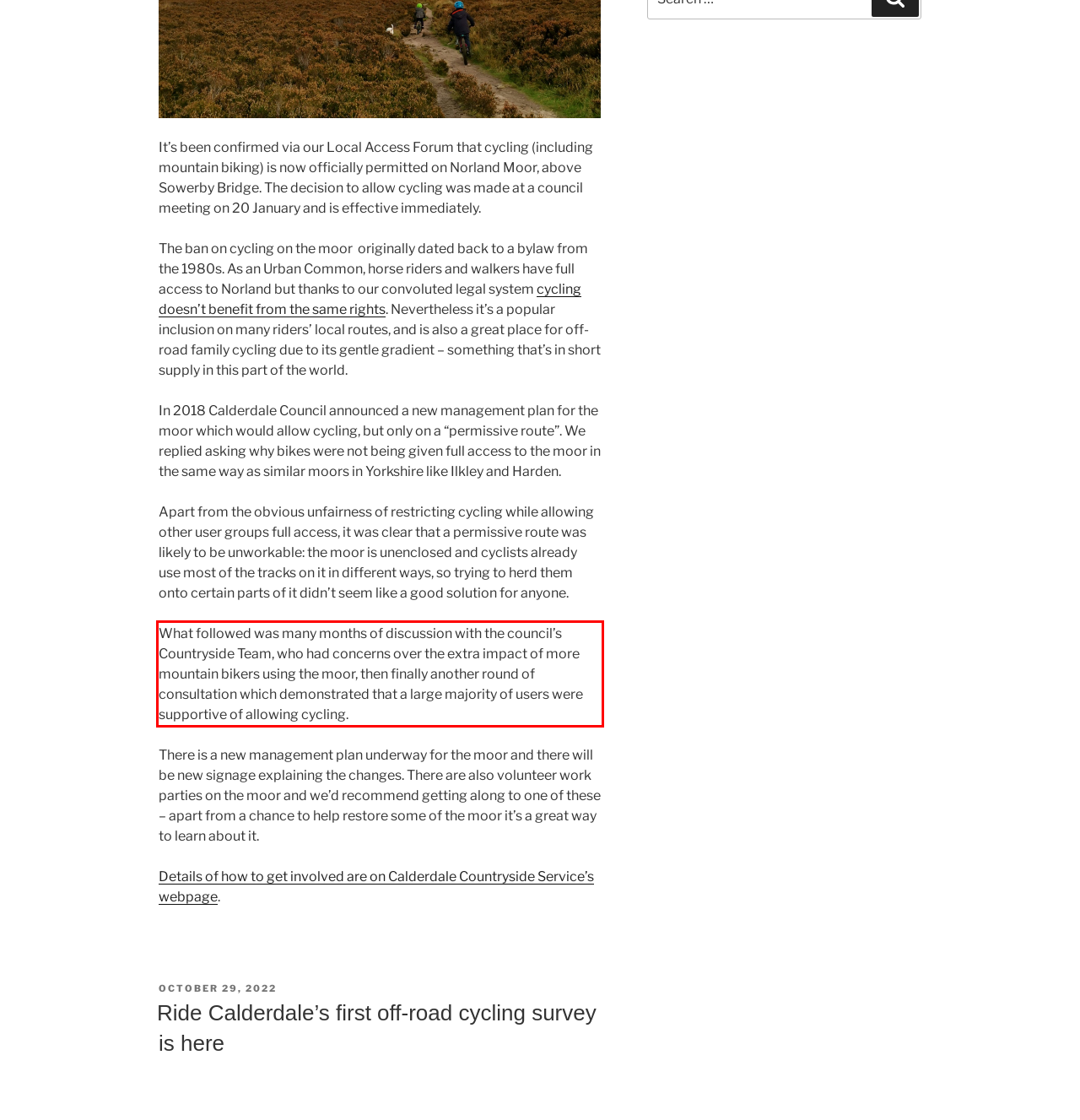Given a screenshot of a webpage containing a red bounding box, perform OCR on the text within this red bounding box and provide the text content.

What followed was many months of discussion with the council’s Countryside Team, who had concerns over the extra impact of more mountain bikers using the moor, then finally another round of consultation which demonstrated that a large majority of users were supportive of allowing cycling.